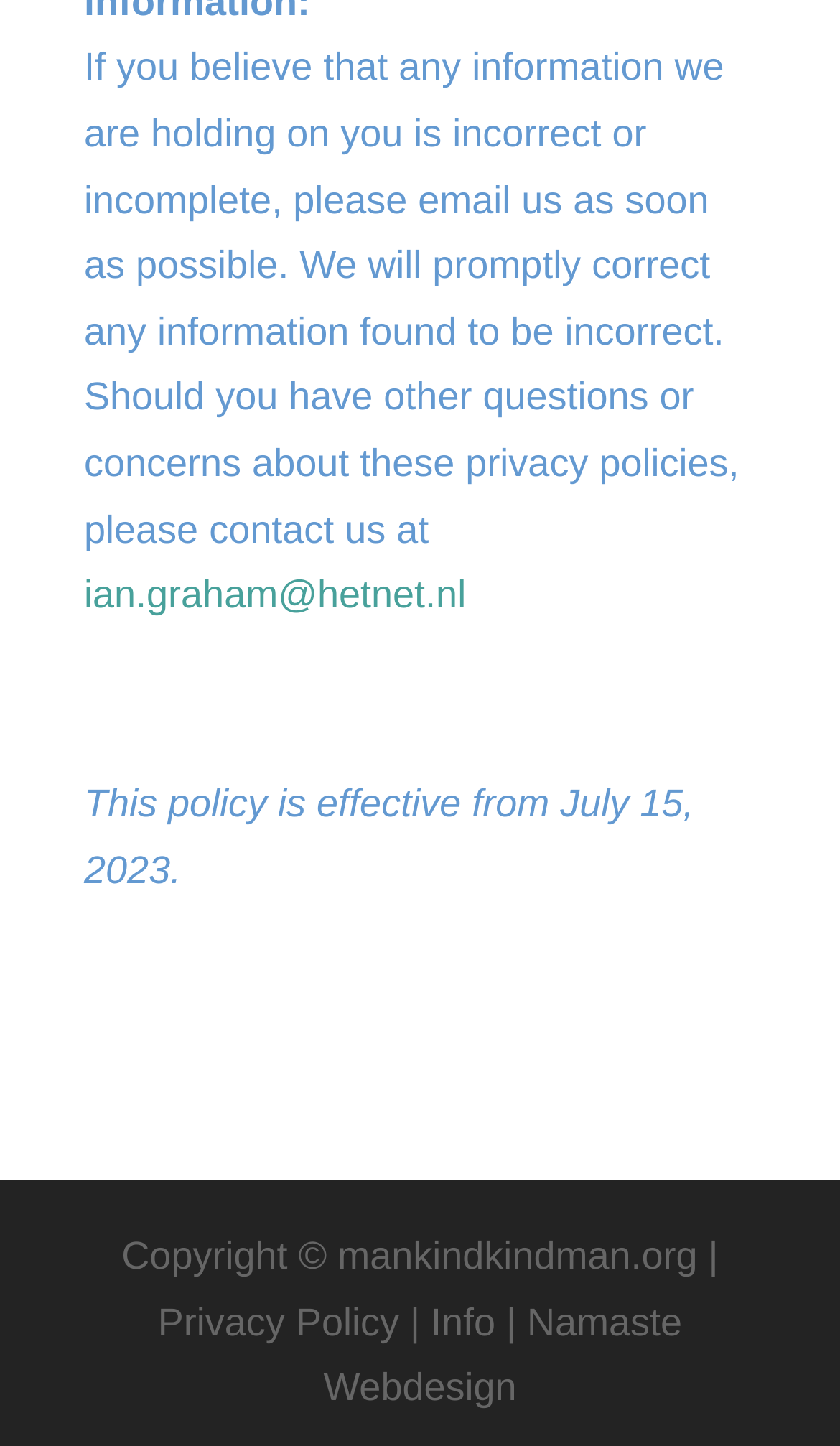Bounding box coordinates are specified in the format (top-left x, top-left y, bottom-right x, bottom-right y). All values are floating point numbers bounded between 0 and 1. Please provide the bounding box coordinate of the region this sentence describes: Privacy Policy |

[0.188, 0.899, 0.513, 0.929]